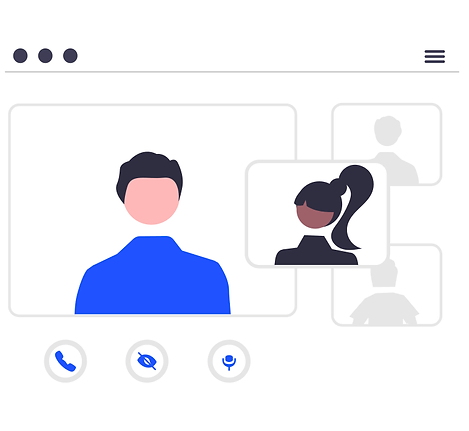What is the purpose of the icons at the bottom of the interface?
Please respond to the question thoroughly and include all relevant details.

The icons at the bottom of the interface, including options for making a call, muting, and audio control, are essential functional icons that allow users to control and manage their video call experience.